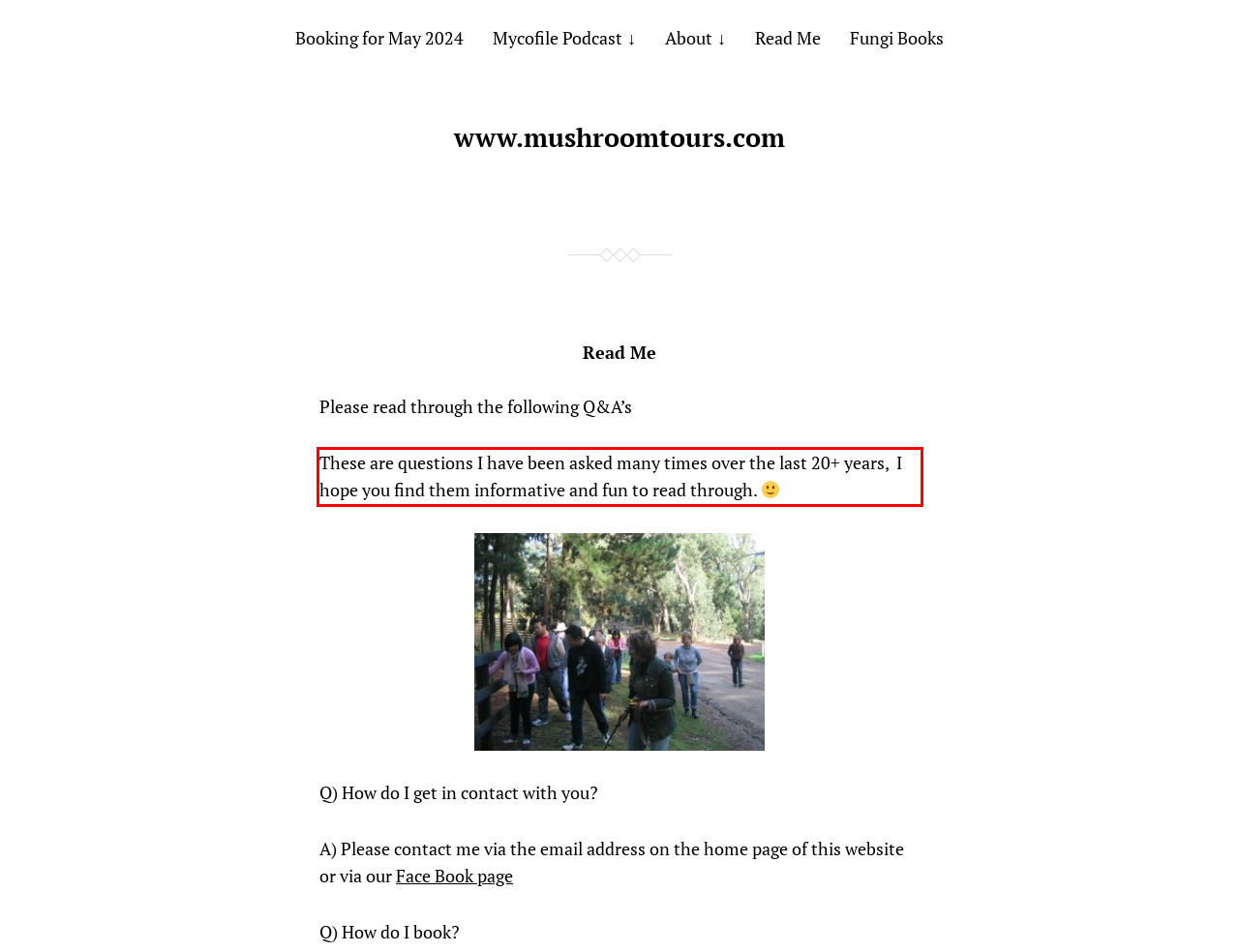Examine the webpage screenshot, find the red bounding box, and extract the text content within this marked area.

These are questions I have been asked many times over the last 20+ years, I hope you find them informative and fun to read through.